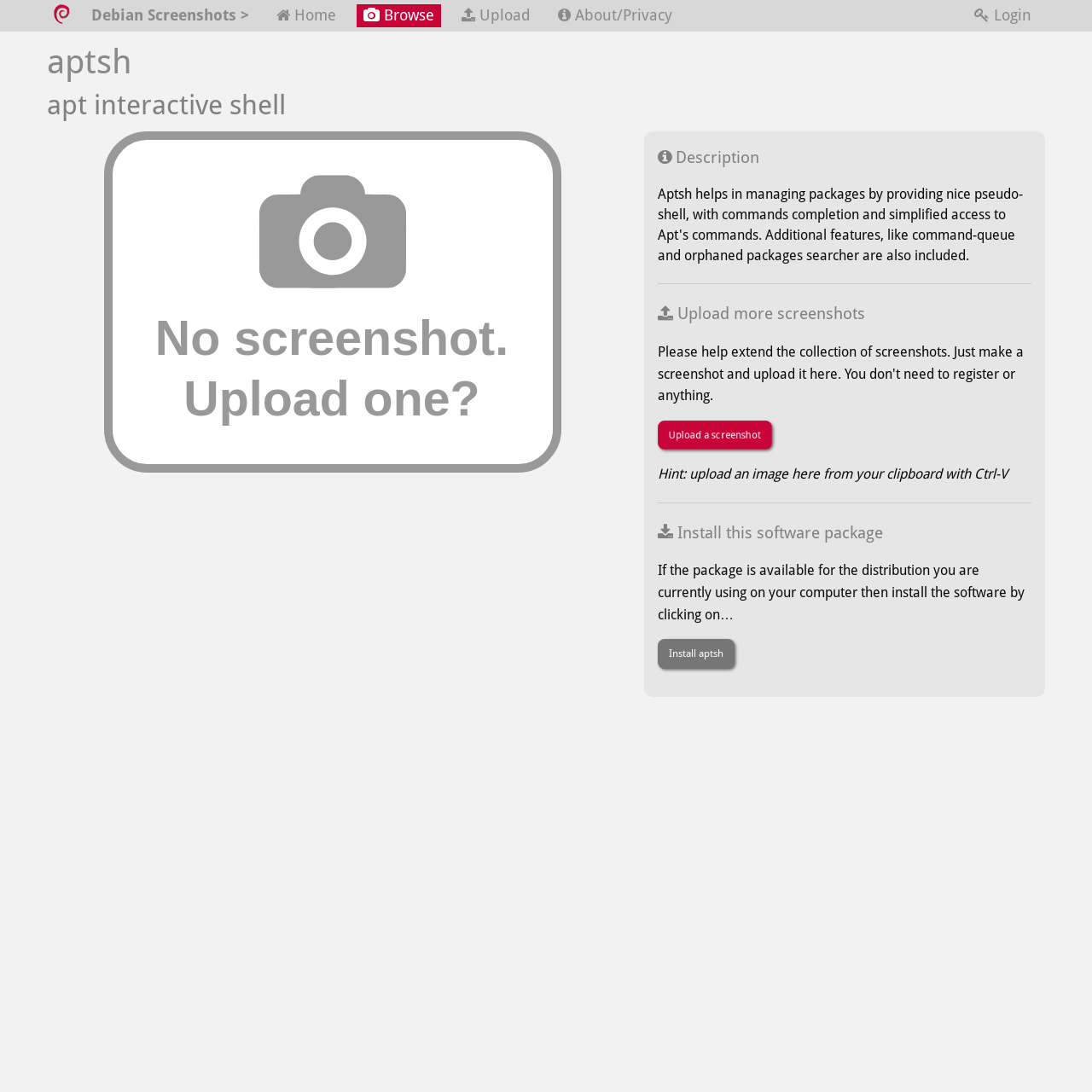What is the logo on the top left corner?
Using the image, provide a concise answer in one word or a short phrase.

Debian logo